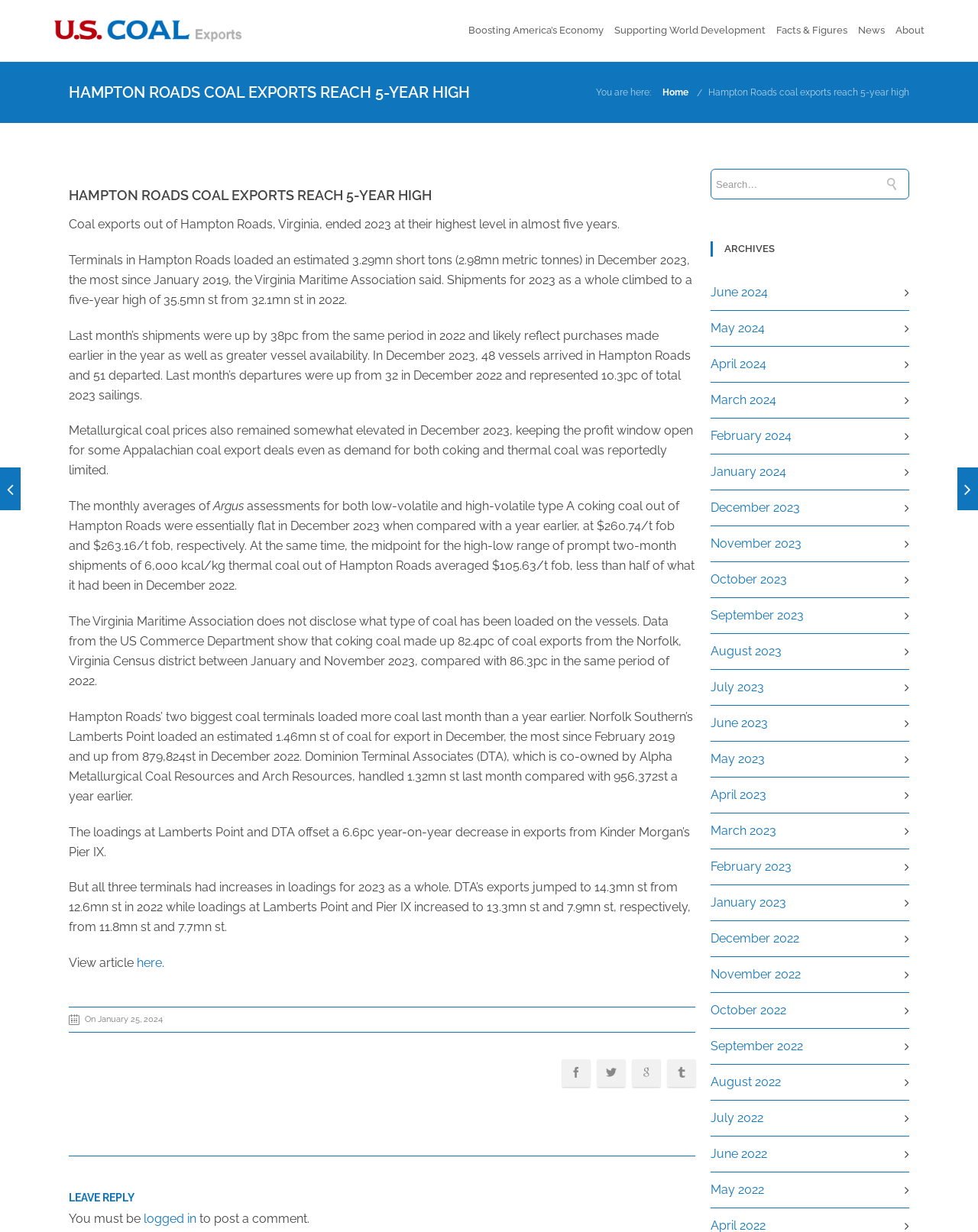Please look at the image and answer the question with a detailed explanation: What is the highest level of coal exports reached in almost five years?

According to the article, terminals in Hampton Roads loaded an estimated 3.29mn short tons (2.98mn metric tonnes) in December 2023, which is the highest level in almost five years.